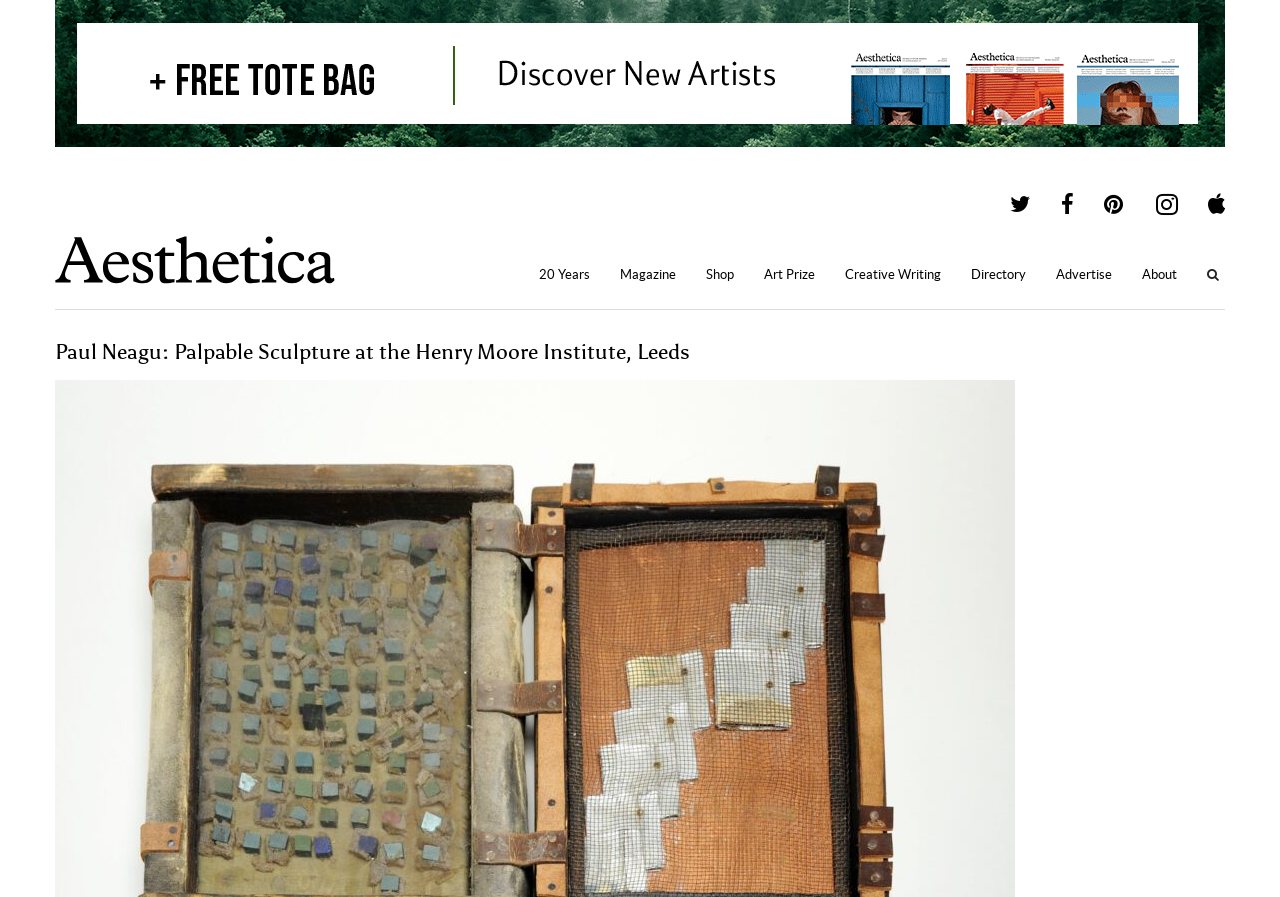Determine the bounding box coordinates of the region to click in order to accomplish the following instruction: "Click on the 'LIBRARY HOME' link". Provide the coordinates as four float numbers between 0 and 1, specifically [left, top, right, bottom].

None